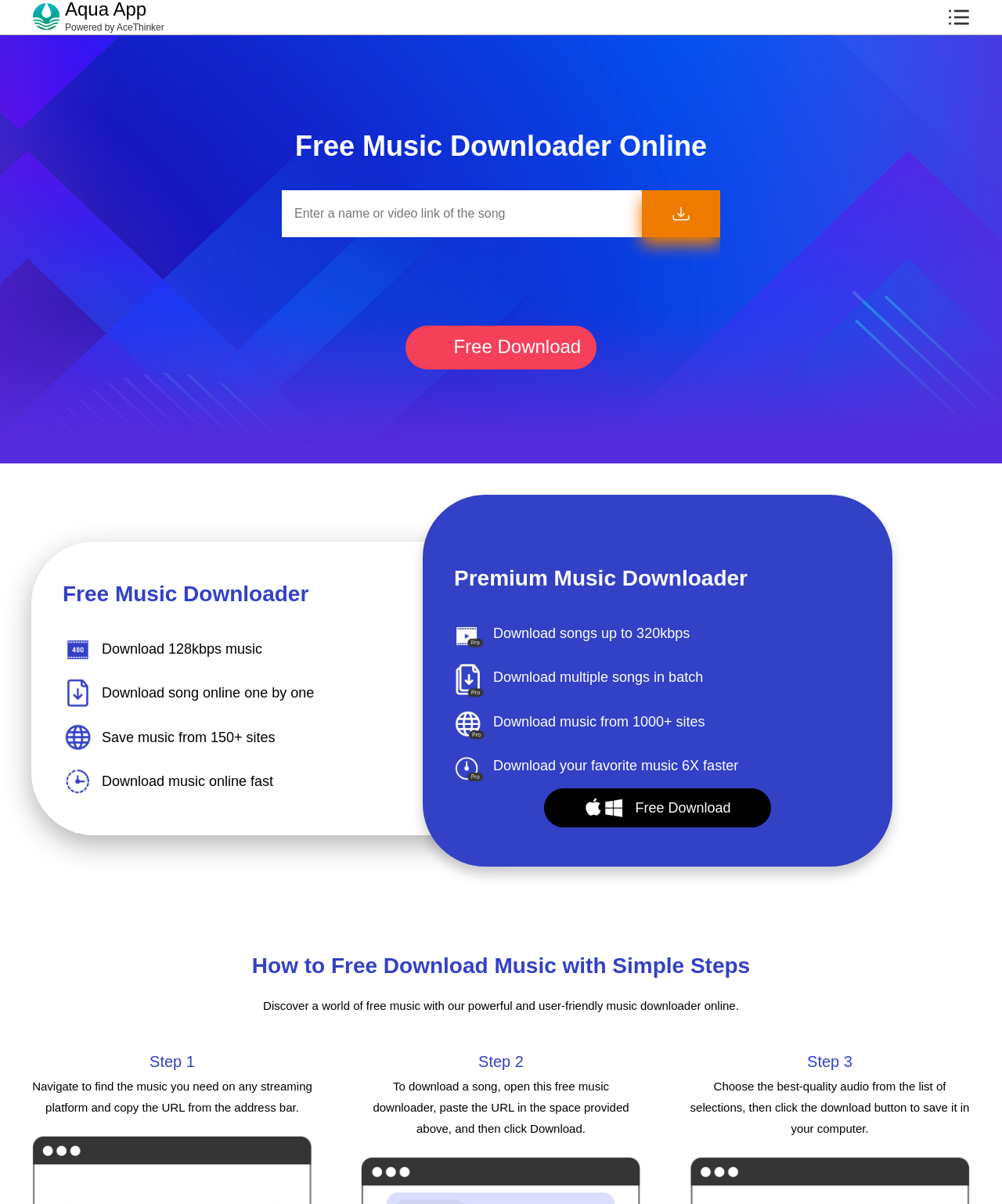Provide a one-word or one-phrase answer to the question:
What is the third step in downloading music using this website?

Choose the best-quality audio